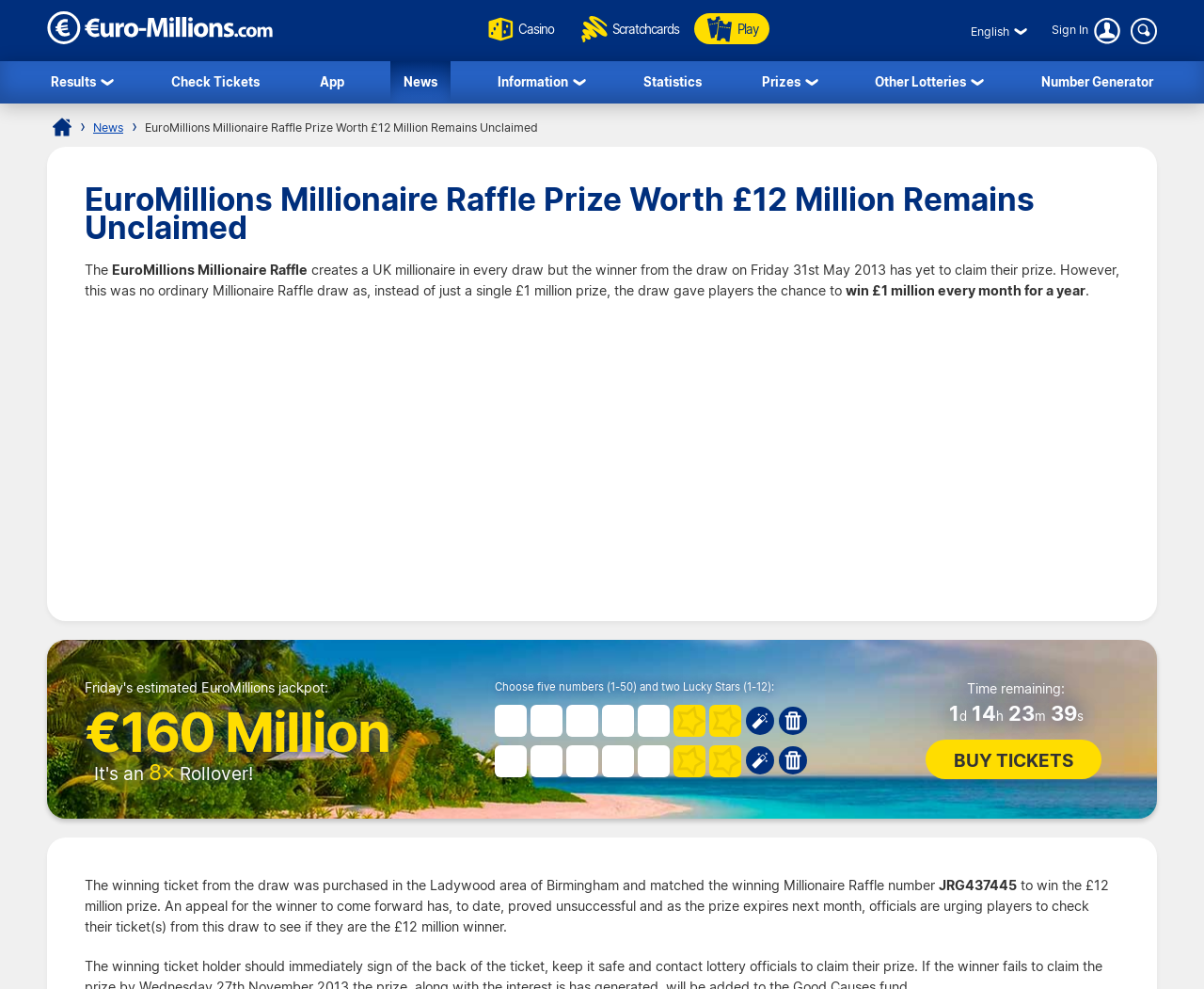Illustrate the webpage thoroughly, mentioning all important details.

This webpage is about a £12 million winner from the EuroMillions Millionaire Raffle draw on Friday, 31st May 2013, who has yet to claim their prize. At the top left corner, there is a logo of Euro-Millions.com, accompanied by three icons for Casino, Scratchcards, and Play. To the right of these icons, there is a language selection option with the text "English" and a "Sign In" link. A search bar is located next to the "Sign In" link.

Below the top navigation bar, there are several links to different sections of the website, including Results, Check Tickets, App, News, Information, Statistics, Prizes, and Other Lotteries. 

The main content of the webpage is divided into two sections. The first section has a heading that repeats the title of the webpage, followed by a paragraph of text explaining that the winner from the draw on Friday, 31st May 2013, has yet to claim their prize. The text also mentions that this was no ordinary Millionaire Raffle draw, as it gave players the chance to win £1 million every month for a year.

The second section appears to be a game interface, where users can choose five numbers and two Lucky Stars to play the EuroMillions game. There are five text boxes for the main numbers and two text boxes for the Lucky Stars. Below the game interface, there is a "Time remaining" indicator and a "Buy Tickets" button.

At the bottom of the webpage, there is another section of text that provides more information about the winning ticket, which was purchased in the Ladywood area of Birmingham. The text appeals to the winner to come forward and claims that officials are urging players to check their tickets from this draw to see if they are the £12 million winner.